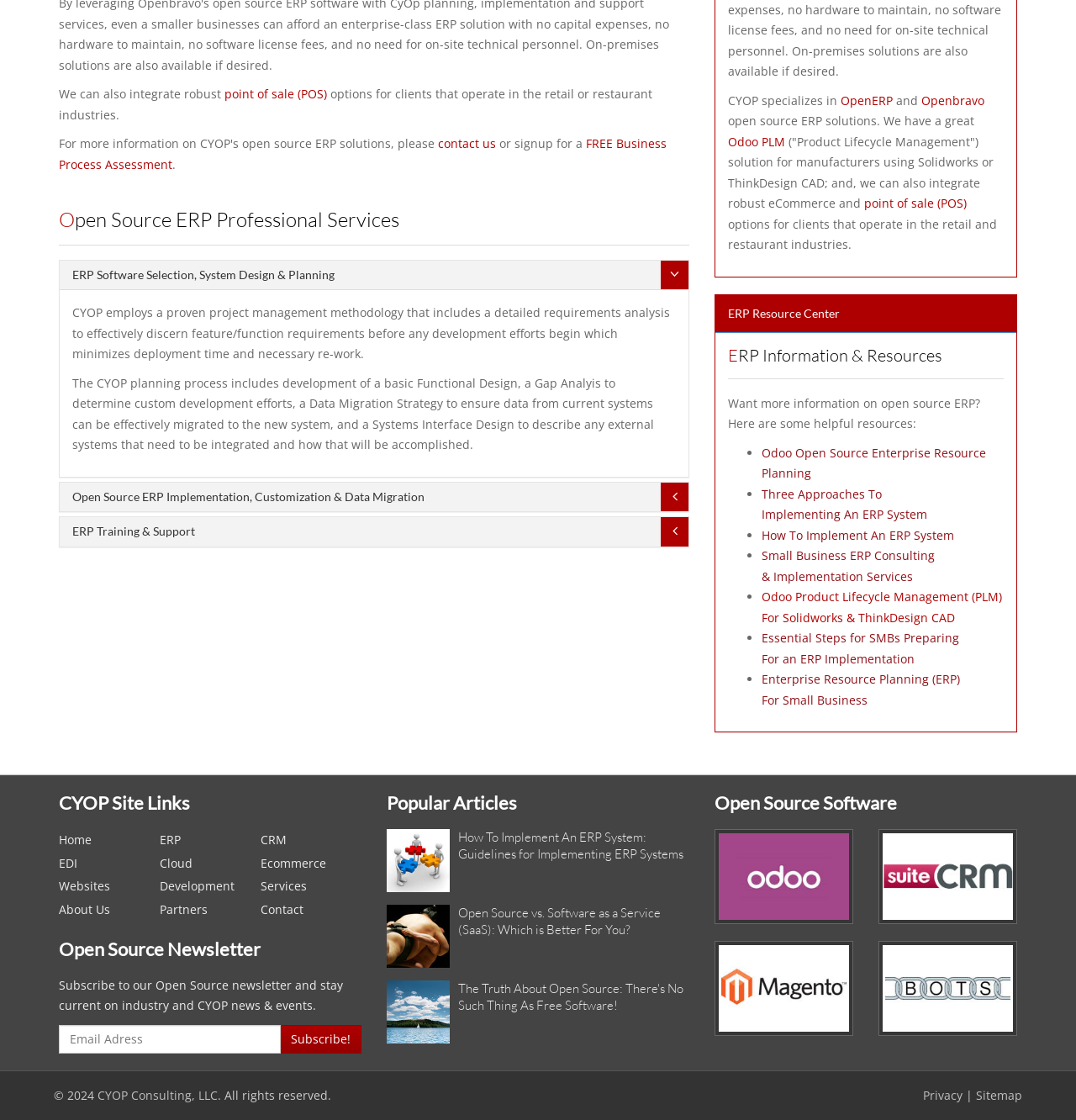Determine the bounding box for the HTML element described here: "name="email" placeholder="Email Adress"". The coordinates should be given as [left, top, right, bottom] with each number being a float between 0 and 1.

[0.055, 0.915, 0.261, 0.941]